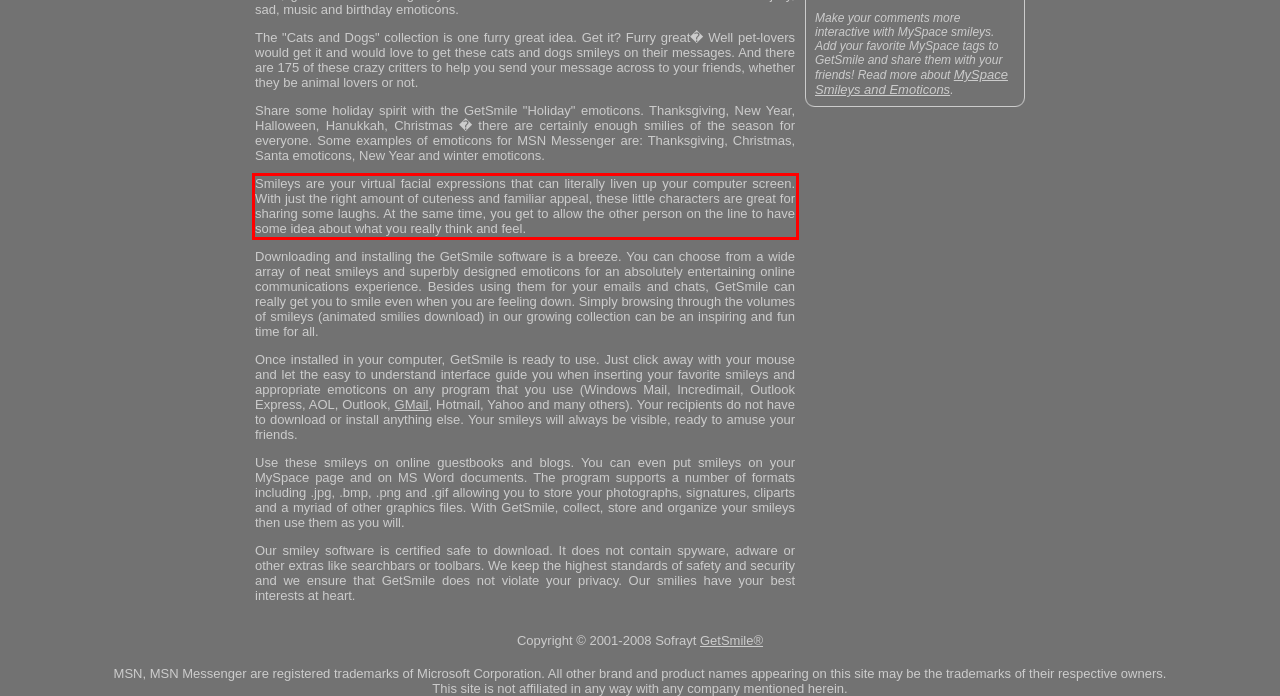Using the provided screenshot of a webpage, recognize the text inside the red rectangle bounding box by performing OCR.

Smileys are your virtual facial expressions that can literally liven up your computer screen. With just the right amount of cuteness and familiar appeal, these little characters are great for sharing some laughs. At the same time, you get to allow the other person on the line to have some idea about what you really think and feel.